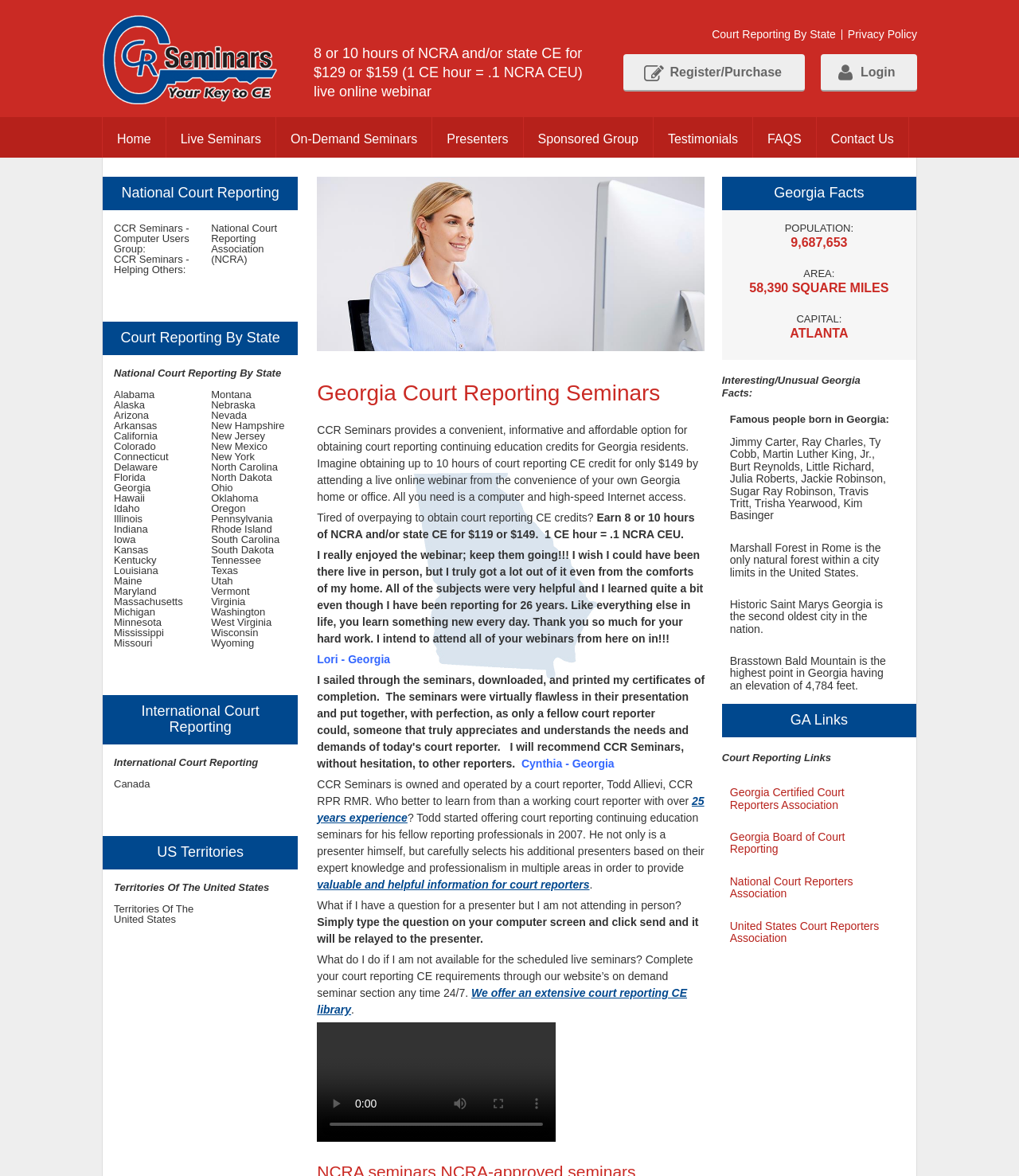Identify the bounding box coordinates of the section to be clicked to complete the task described by the following instruction: "View Georgia court reporting seminars". The coordinates should be four float numbers between 0 and 1, formatted as [left, top, right, bottom].

[0.112, 0.41, 0.148, 0.42]